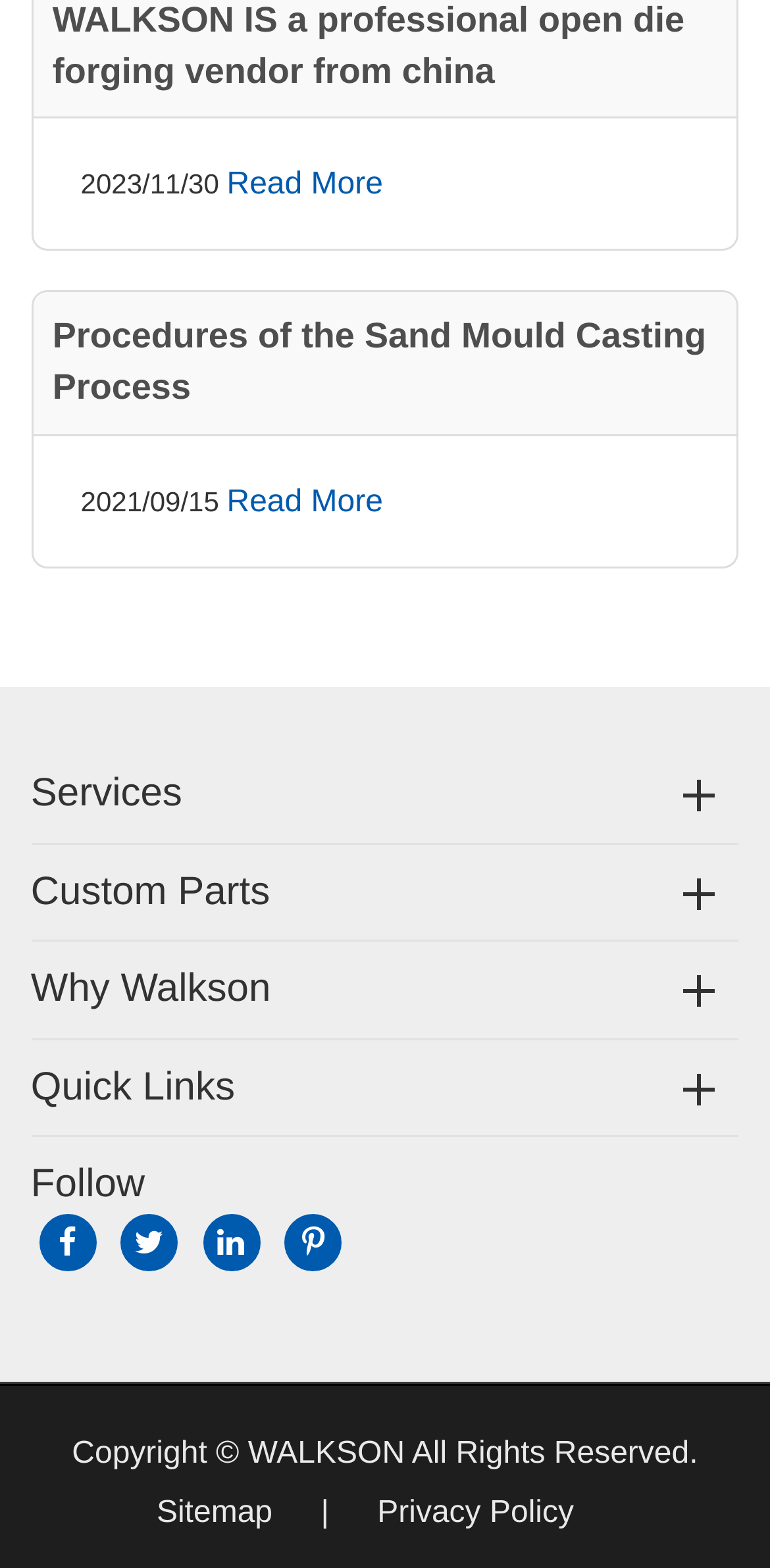Can you give a comprehensive explanation to the question given the content of the image?
What is the category of the link 'Custom Parts'?

I found the link 'Custom Parts' with bounding box coordinates [0.04, 0.555, 0.351, 0.582], which is a child element of the link 'Services' with bounding box coordinates [0.04, 0.492, 0.237, 0.52]. Therefore, the category of the link 'Custom Parts' is 'Services'.